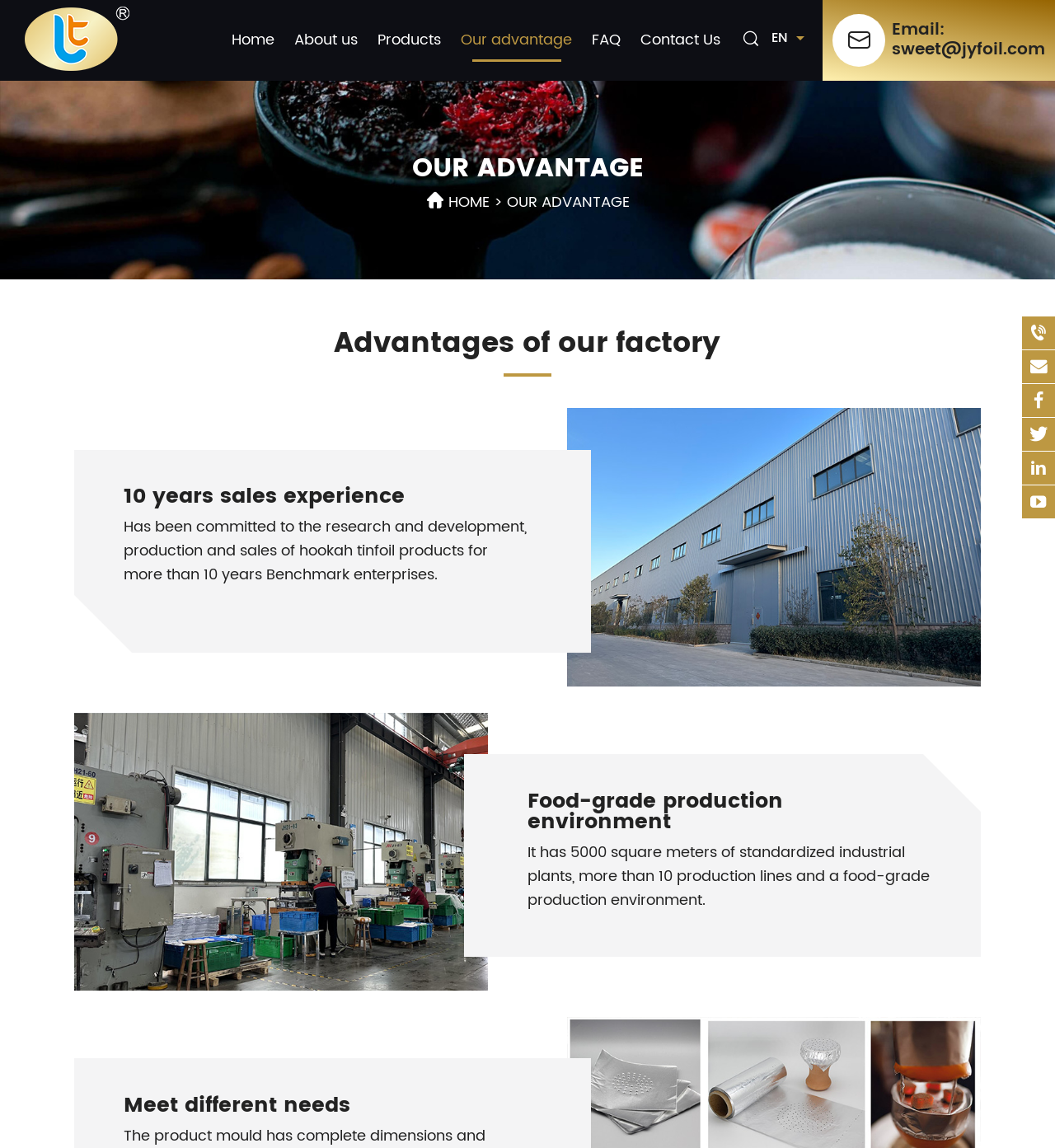Use a single word or phrase to answer the following:
How many years of sales experience does the company have?

10 years